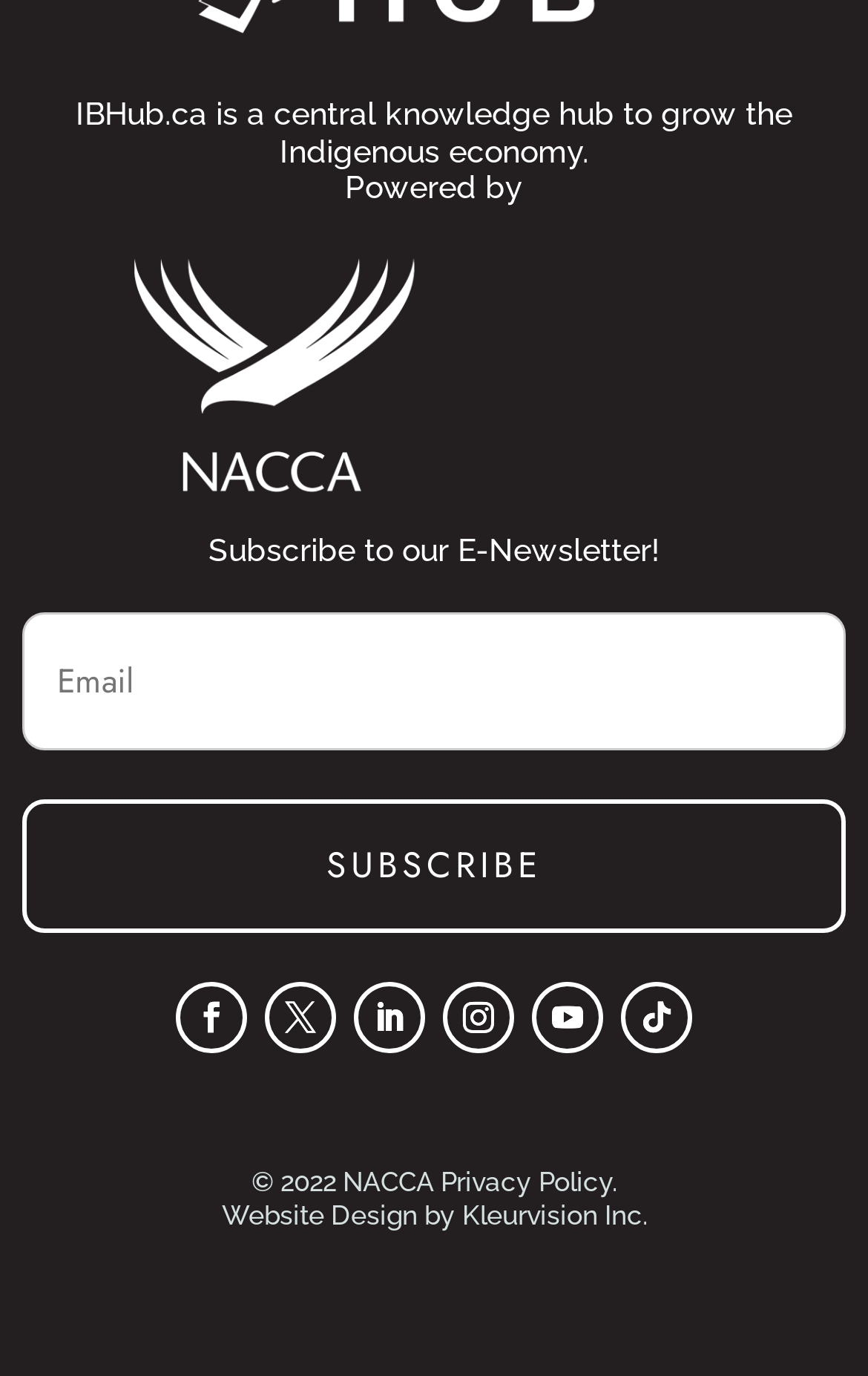What is the name of the company that designed the website?
Please give a detailed and elaborate answer to the question based on the image.

The name of the company that designed the website is mentioned in the footer section, below the copyright information, as 'Website Design by Kleurvision Inc.'